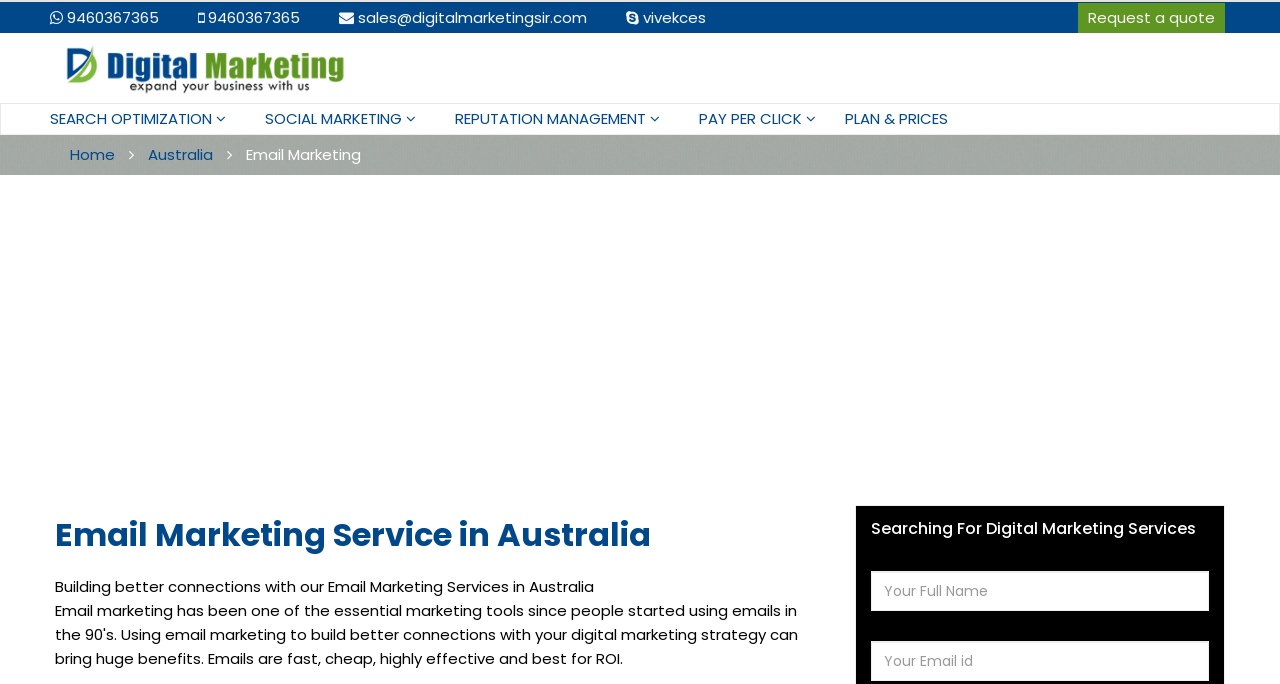Using floating point numbers between 0 and 1, provide the bounding box coordinates in the format (top-left x, top-left y, bottom-right x, bottom-right y). Locate the UI element described here: name="Name" placeholder="Your Full Name"

[0.68, 0.835, 0.945, 0.893]